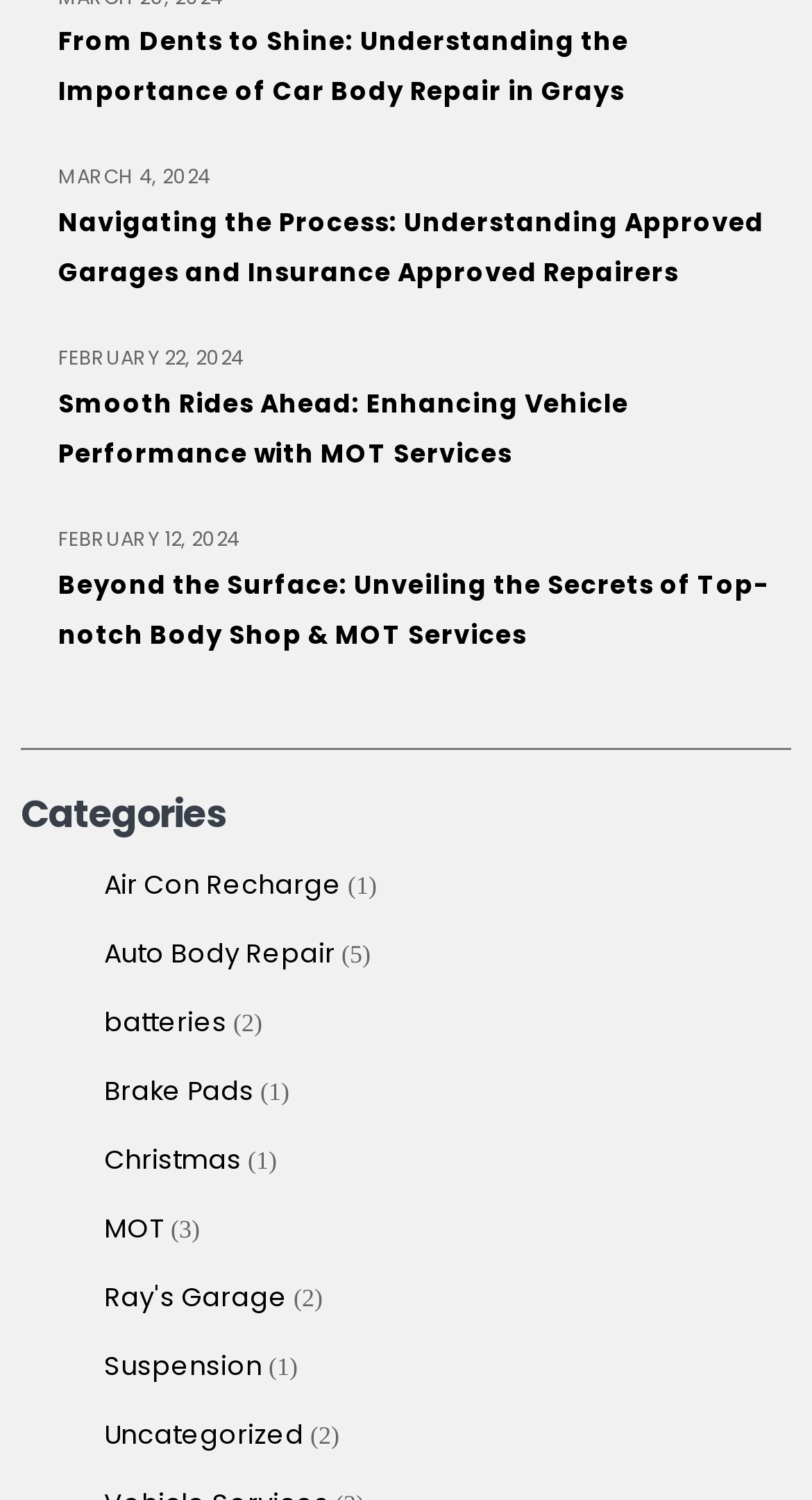How many articles are listed on the webpage?
Look at the image and answer the question with a single word or phrase.

4